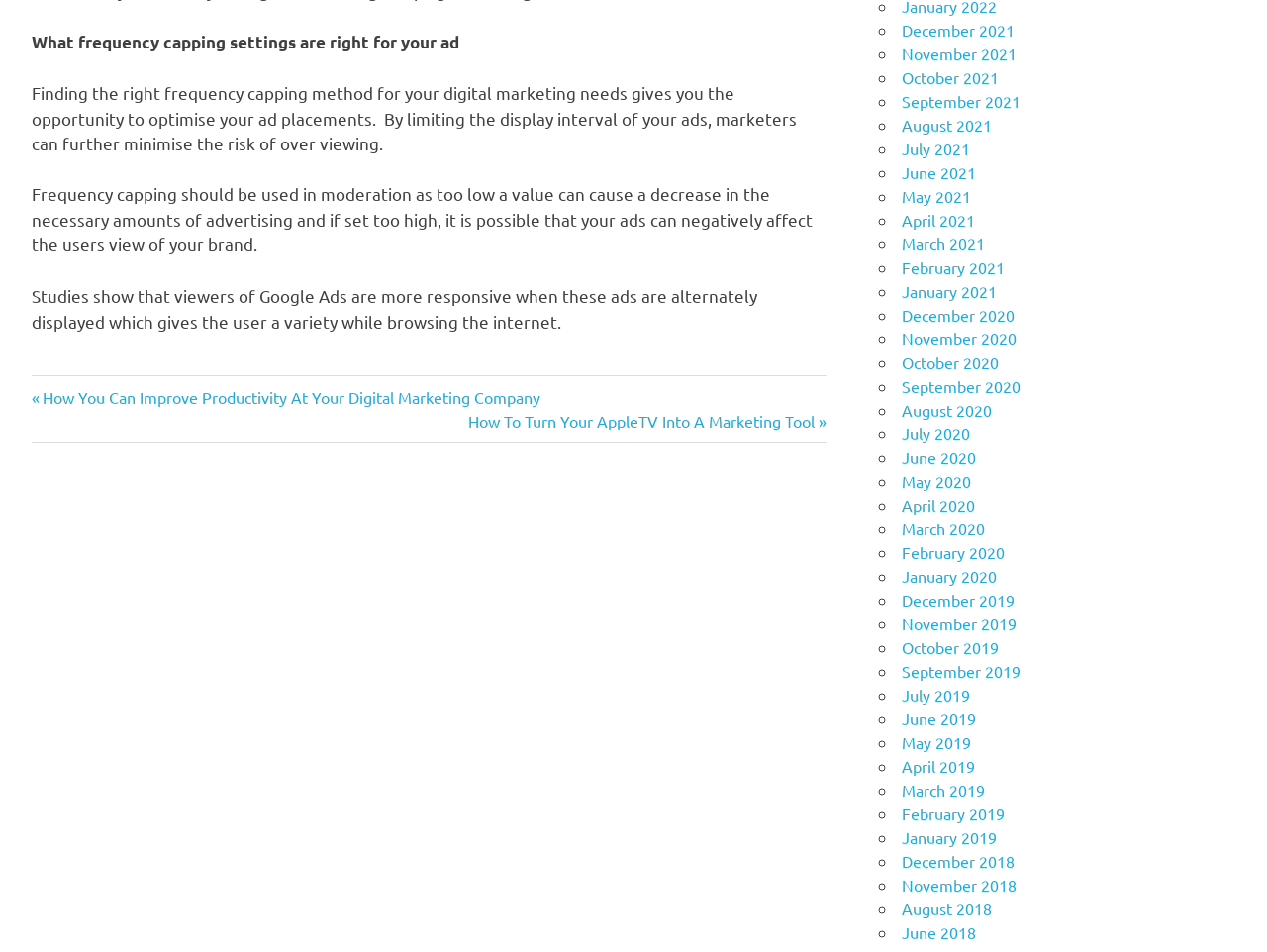Please specify the bounding box coordinates of the clickable section necessary to execute the following command: "Click on 'Next Post: How To Turn Your AppleTV Into A Marketing Tool»'".

[0.37, 0.431, 0.652, 0.452]